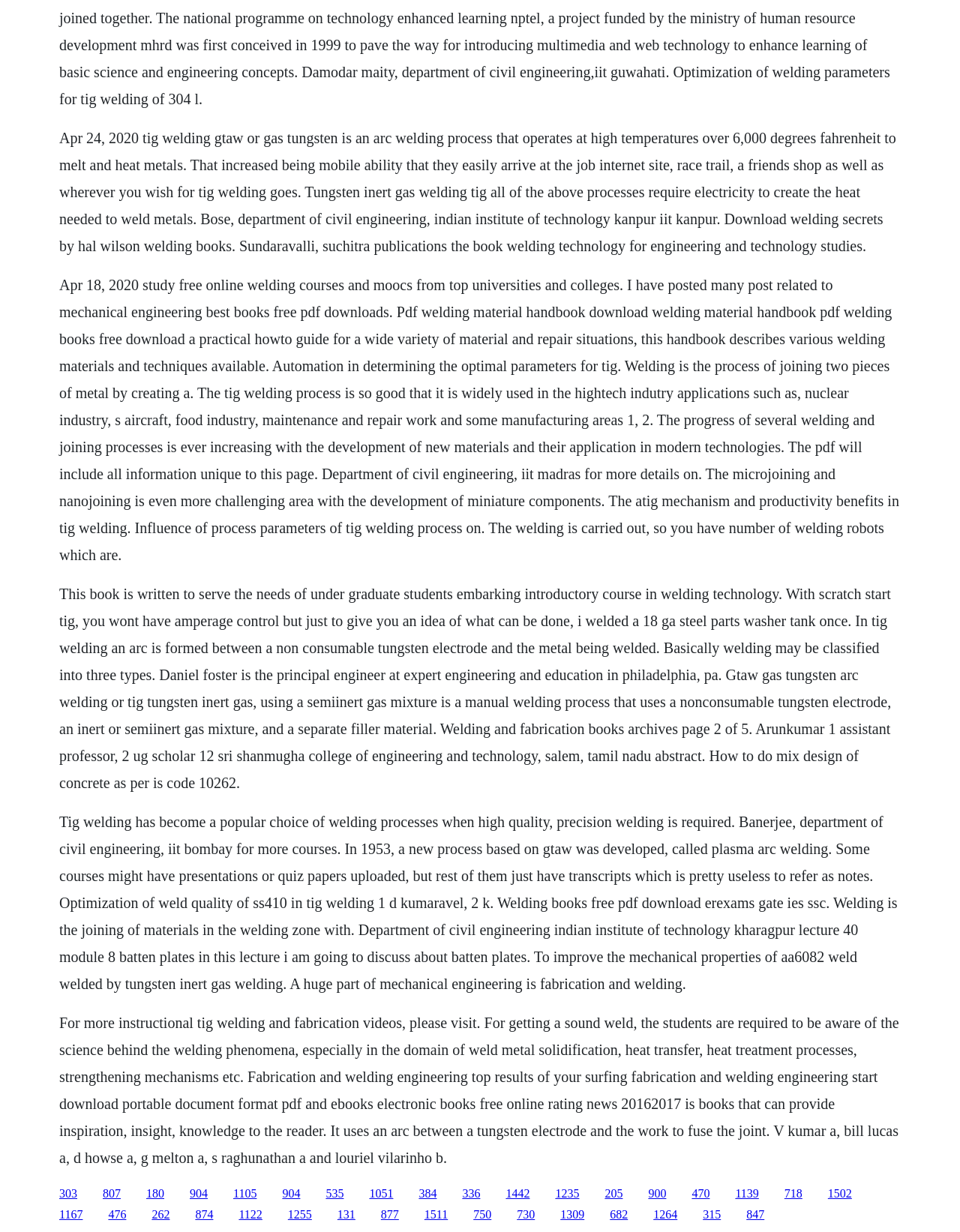Respond with a single word or phrase to the following question:
What is the application of TIG welding?

High-tech industry applications